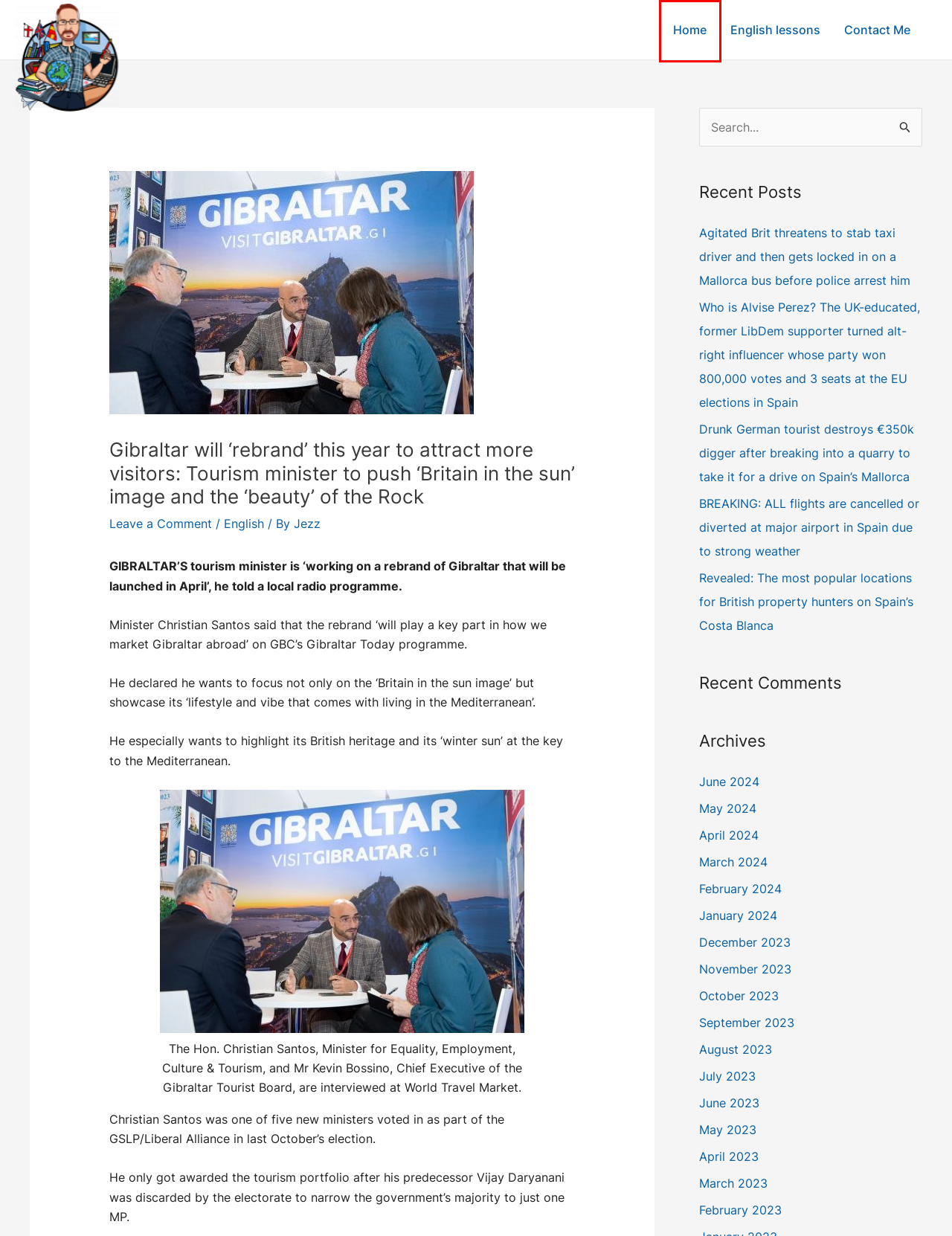Examine the screenshot of a webpage featuring a red bounding box and identify the best matching webpage description for the new page that results from clicking the element within the box. Here are the options:
A. April 2024 - The English Emigre
B. February 2023 - The English Emigre
C. Home - The English Emigre
D. August 2023 - The English Emigre
E. April 2023 - The English Emigre
F. July 2023 - The English Emigre
G. February 2024 - The English Emigre
H. September 2023 - The English Emigre

C